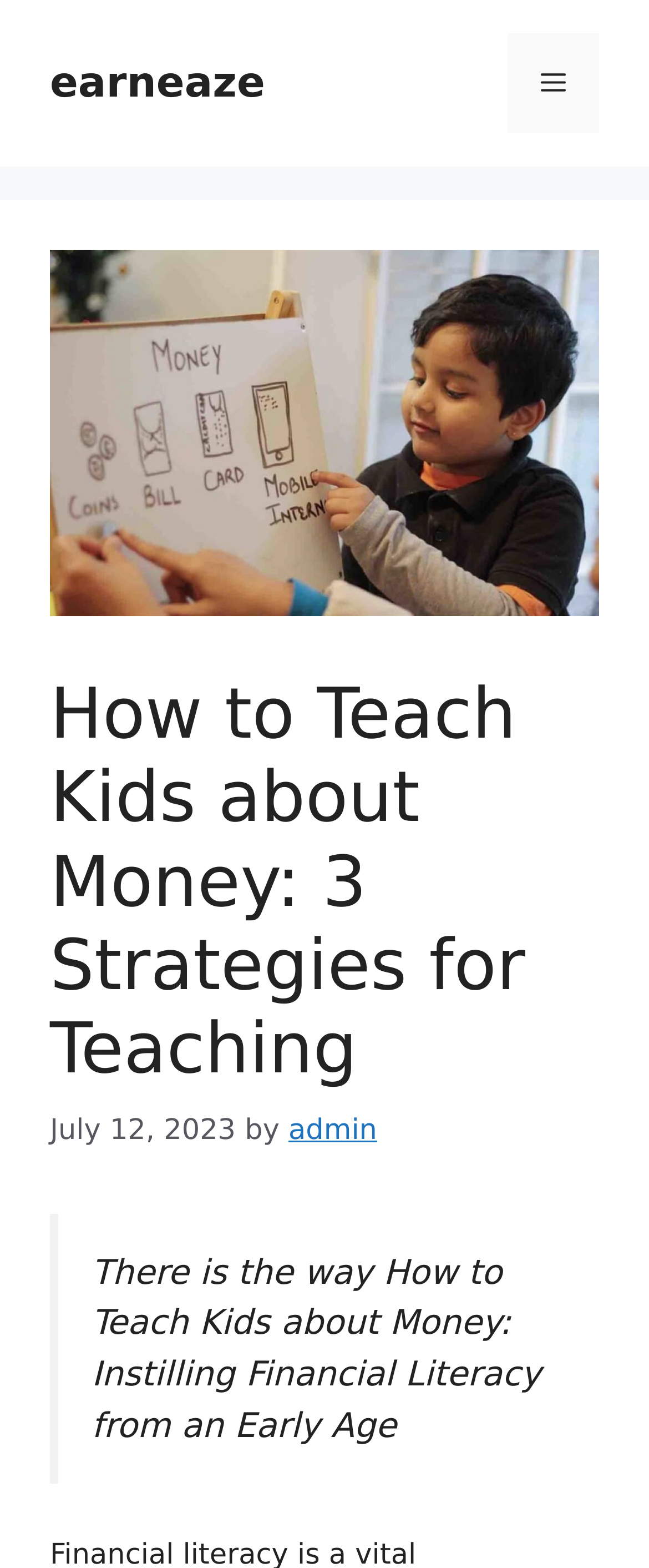What is the date of the article?
Based on the visual details in the image, please answer the question thoroughly.

I found the date of the article by looking at the time element in the header section, which contains the static text 'July 12, 2023'.